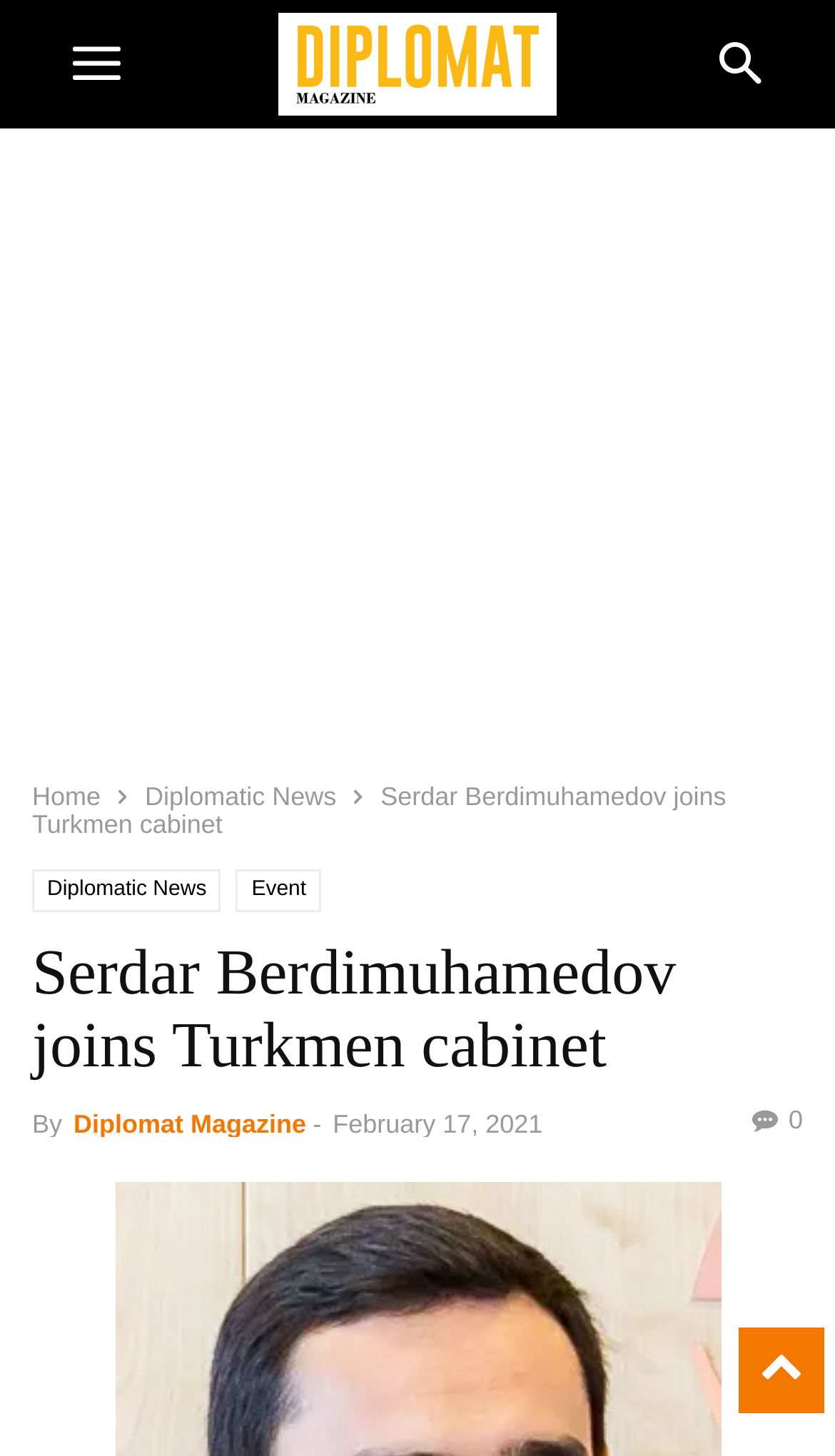Please answer the following question using a single word or phrase: 
What is the name of the magazine?

Diplomat Magazine